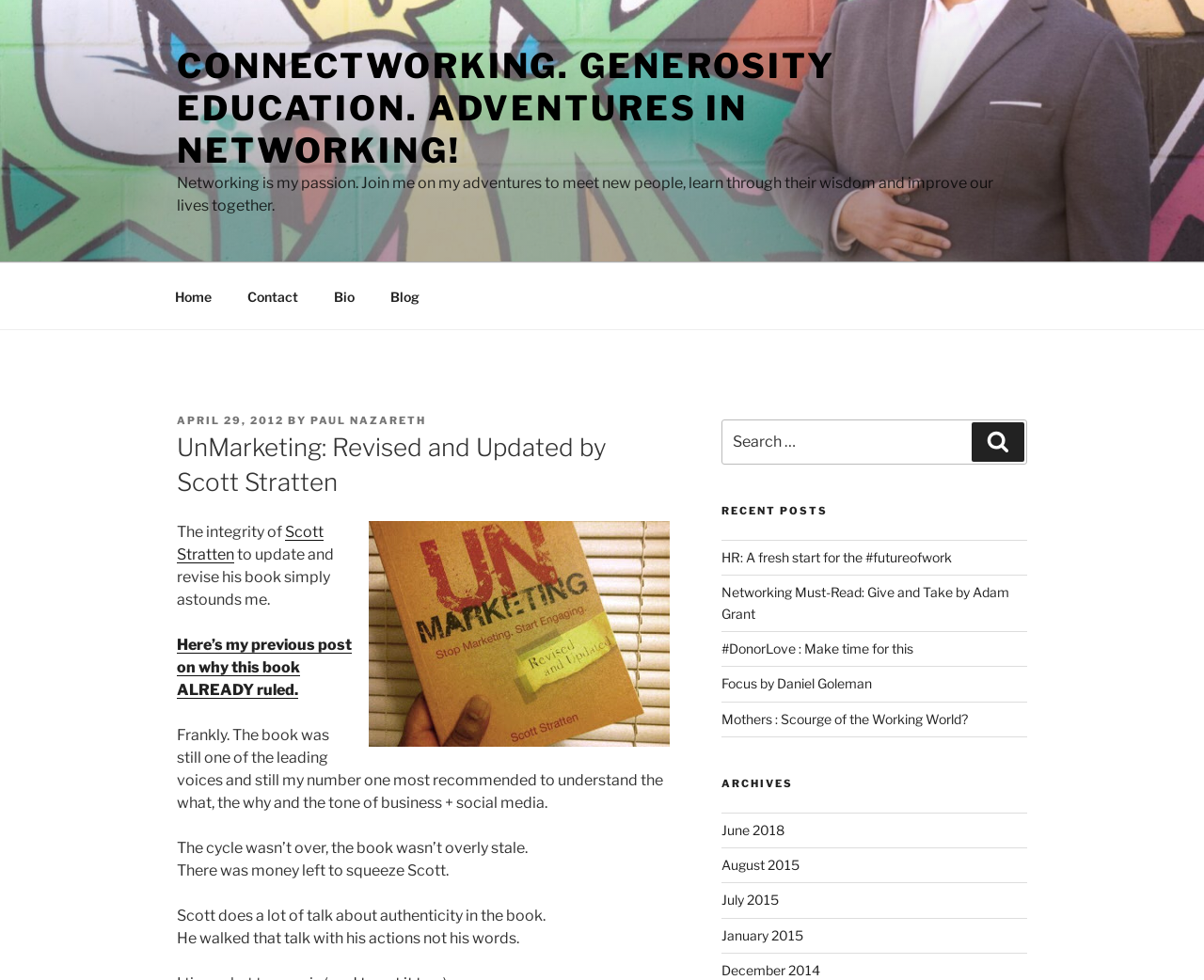Determine the bounding box for the UI element as described: "contact us". The coordinates should be represented as four float numbers between 0 and 1, formatted as [left, top, right, bottom].

None